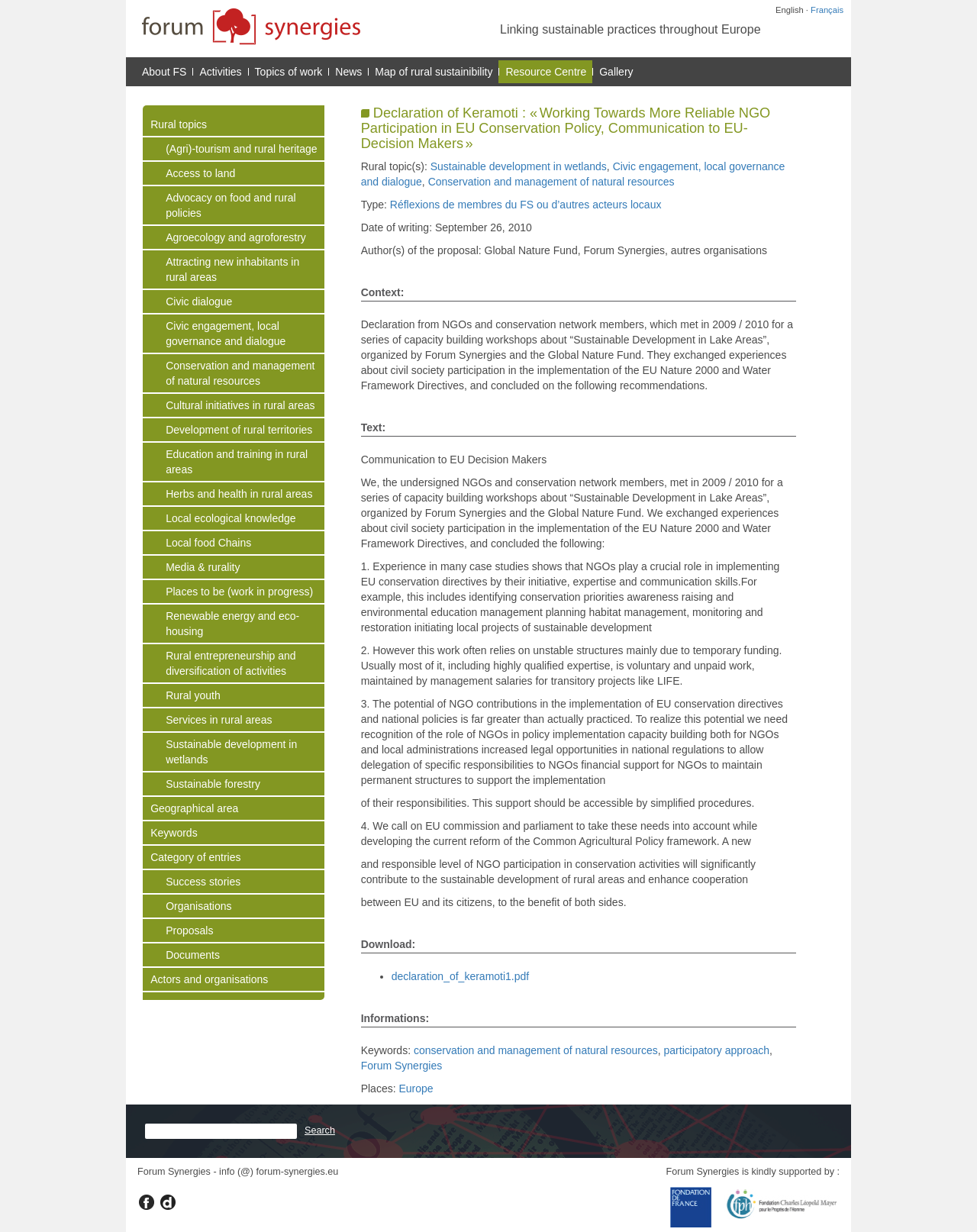Determine the bounding box for the UI element as described: "About". The coordinates should be represented as four float numbers between 0 and 1, formatted as [left, top, right, bottom].

None